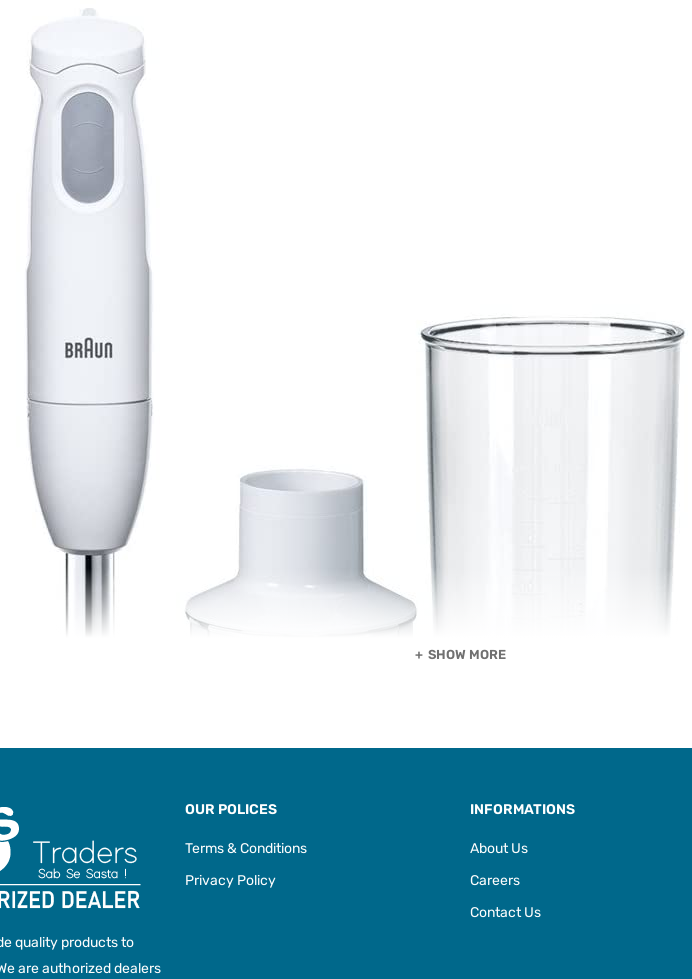Reply to the question with a single word or phrase:
Who is the authorized dealer of Braun products?

SSS Traders